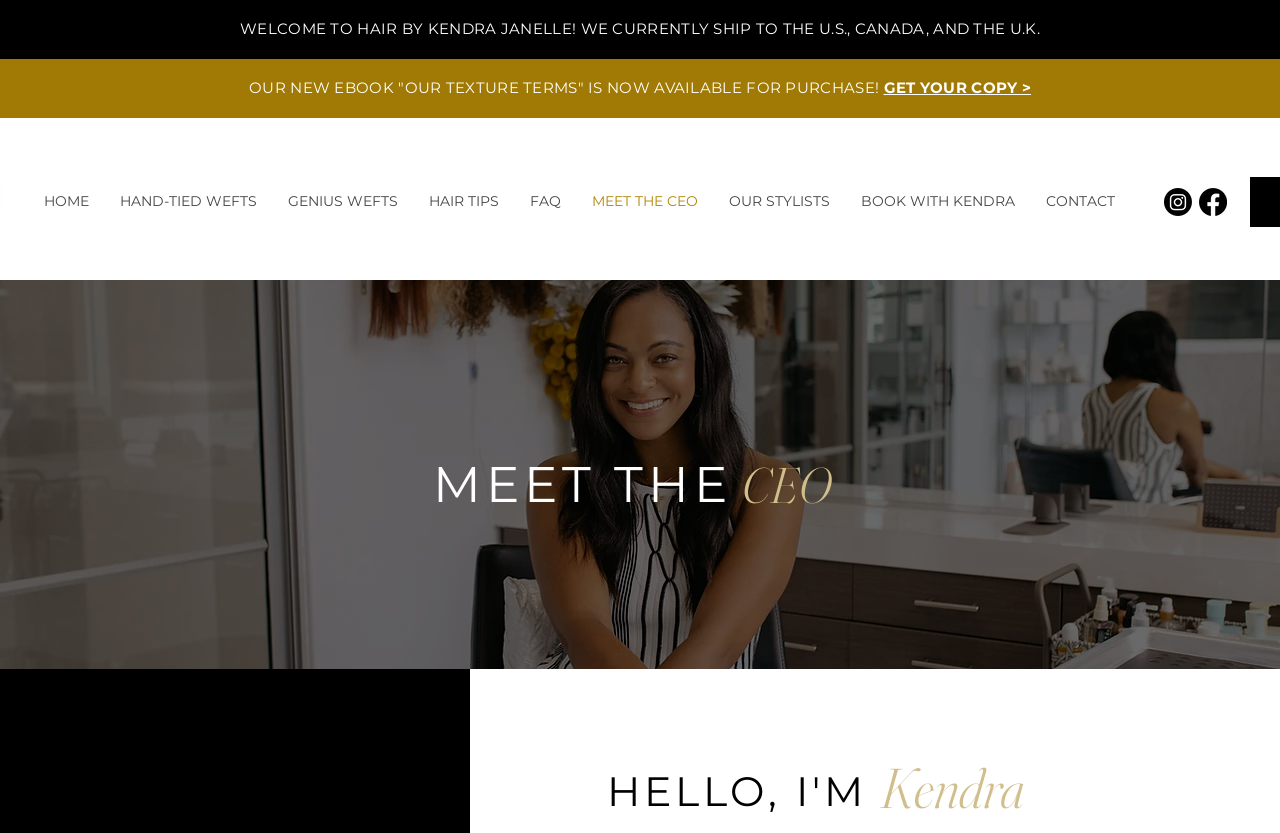What is the purpose of the 'BOOK WITH KENDRA' link?
Give a detailed response to the question by analyzing the screenshot.

The link 'BOOK WITH KENDRA' is likely intended for users to book an appointment with Kendra, possibly for hair styling or consultation services.